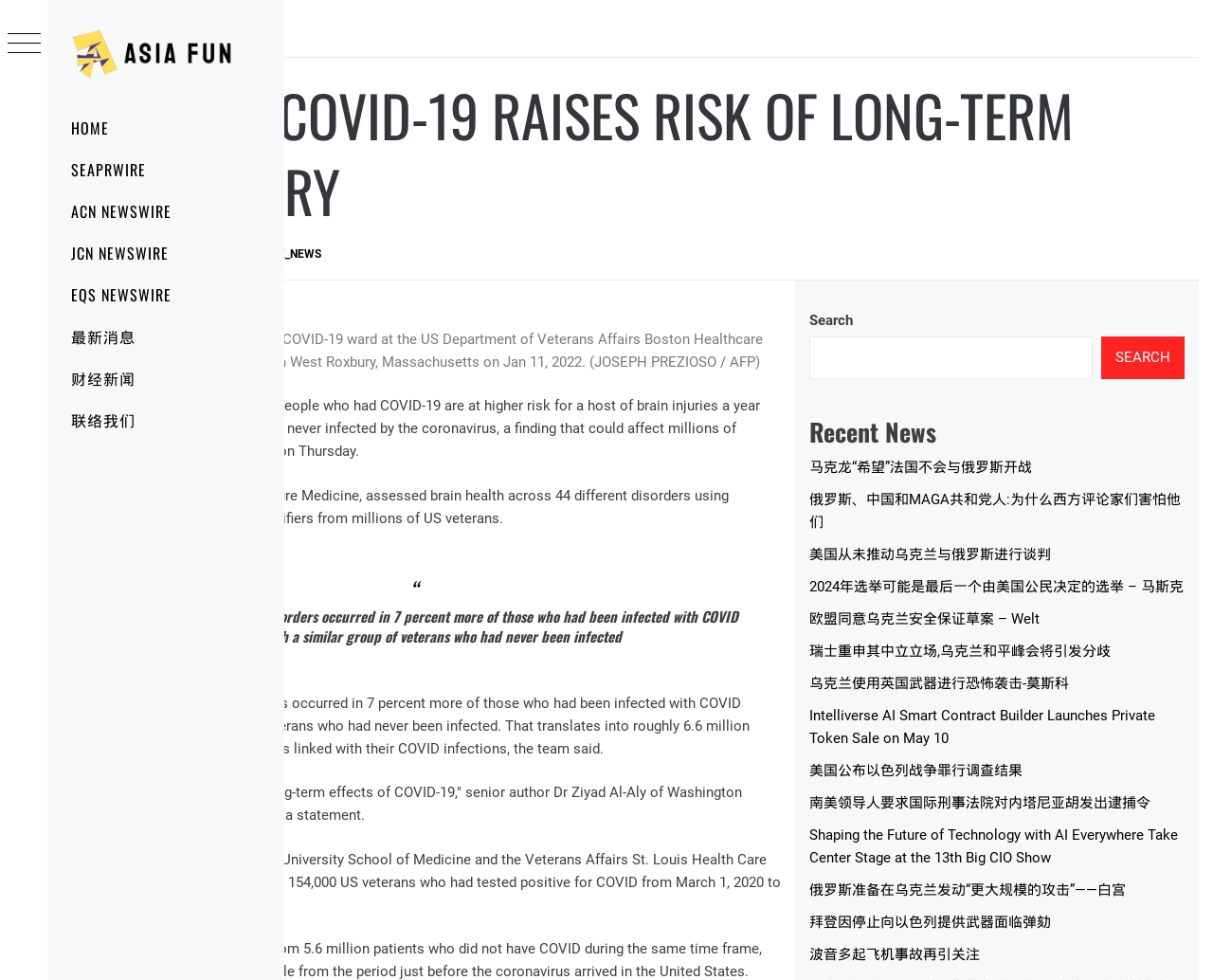Identify the bounding box of the HTML element described here: "美国公布以色列战争罪行调查结果". Provide the coordinates as four float numbers between 0 and 1: [left, top, right, bottom].

[0.74, 0.824, 0.916, 0.841]